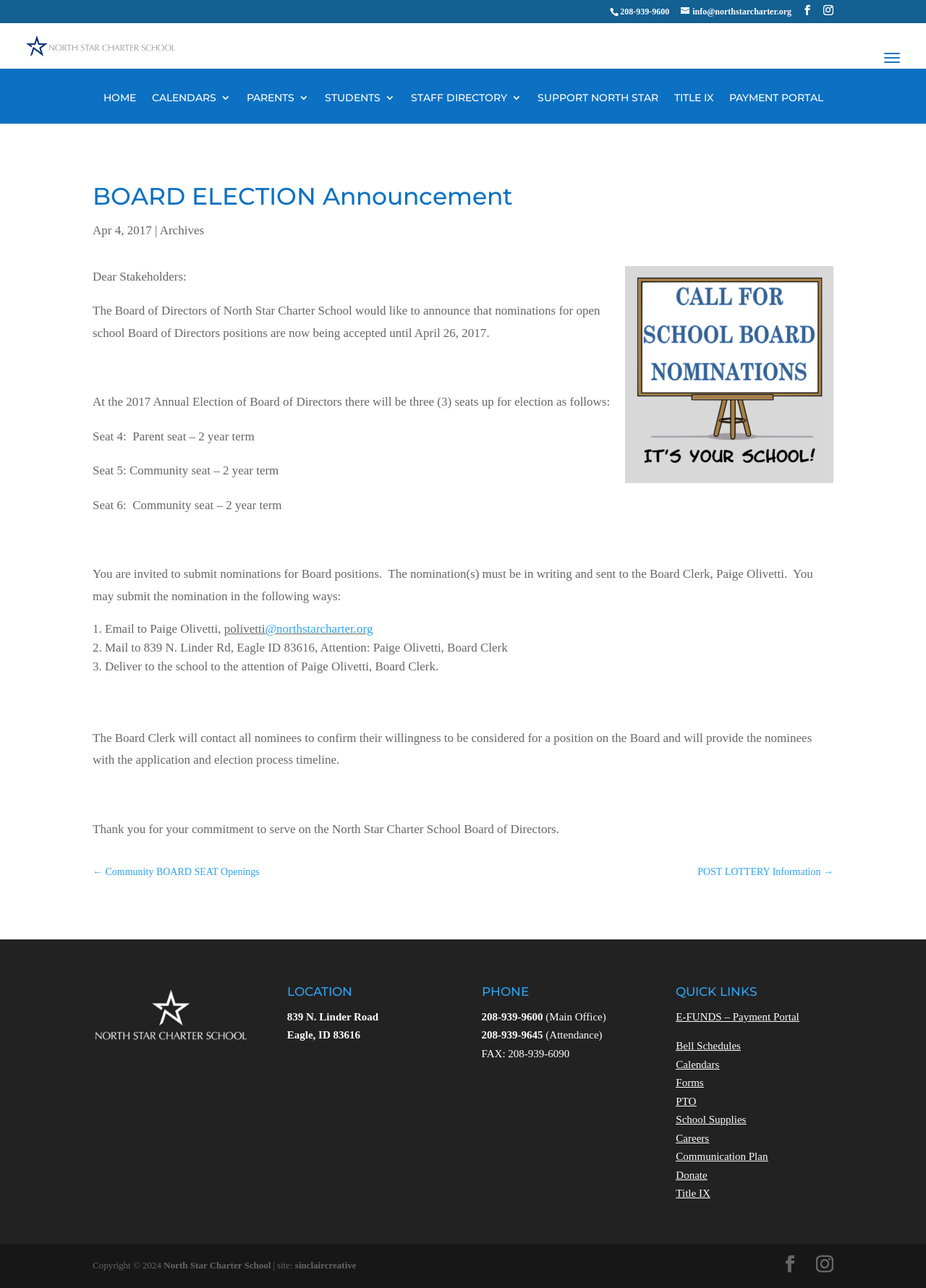Pinpoint the bounding box coordinates of the clickable area necessary to execute the following instruction: "Contact the school via email". The coordinates should be given as four float numbers between 0 and 1, namely [left, top, right, bottom].

[0.286, 0.483, 0.403, 0.494]